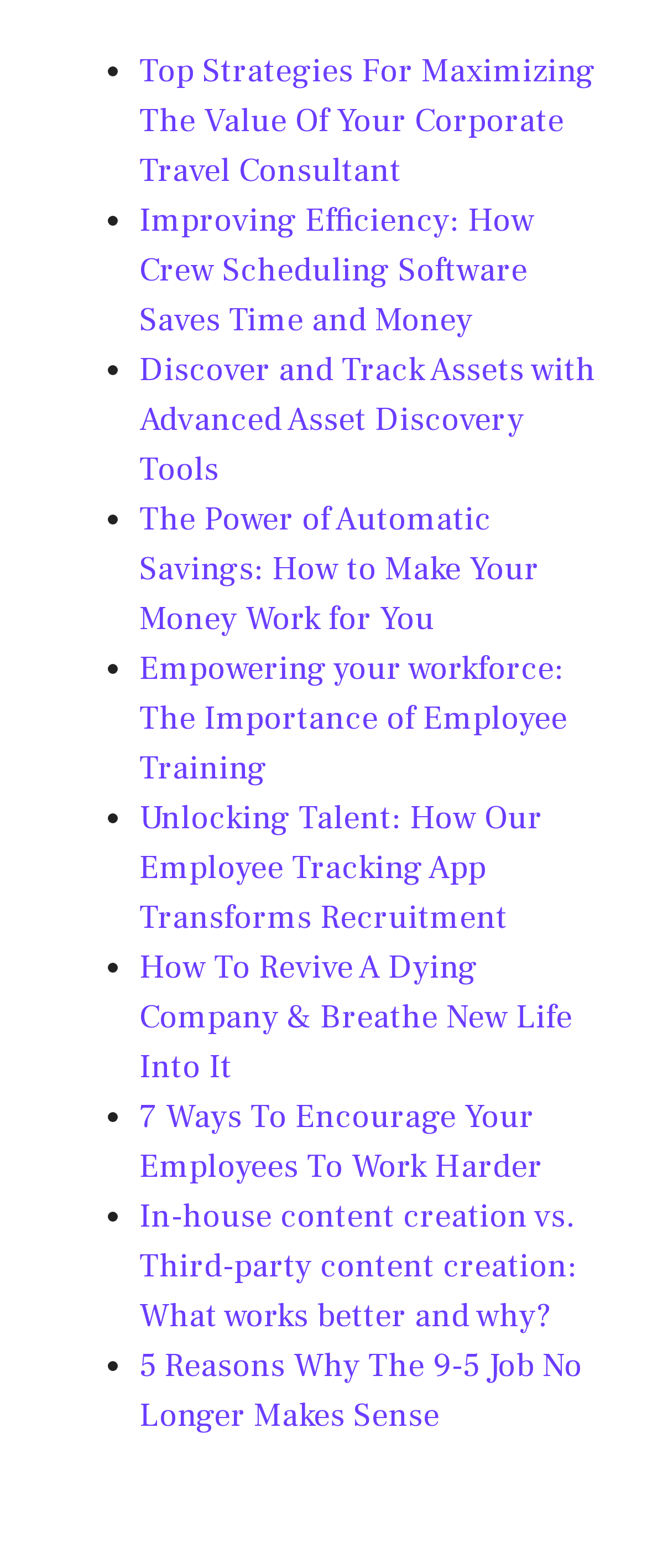What type of content is presented on this webpage?
Using the visual information, answer the question in a single word or phrase.

Article links